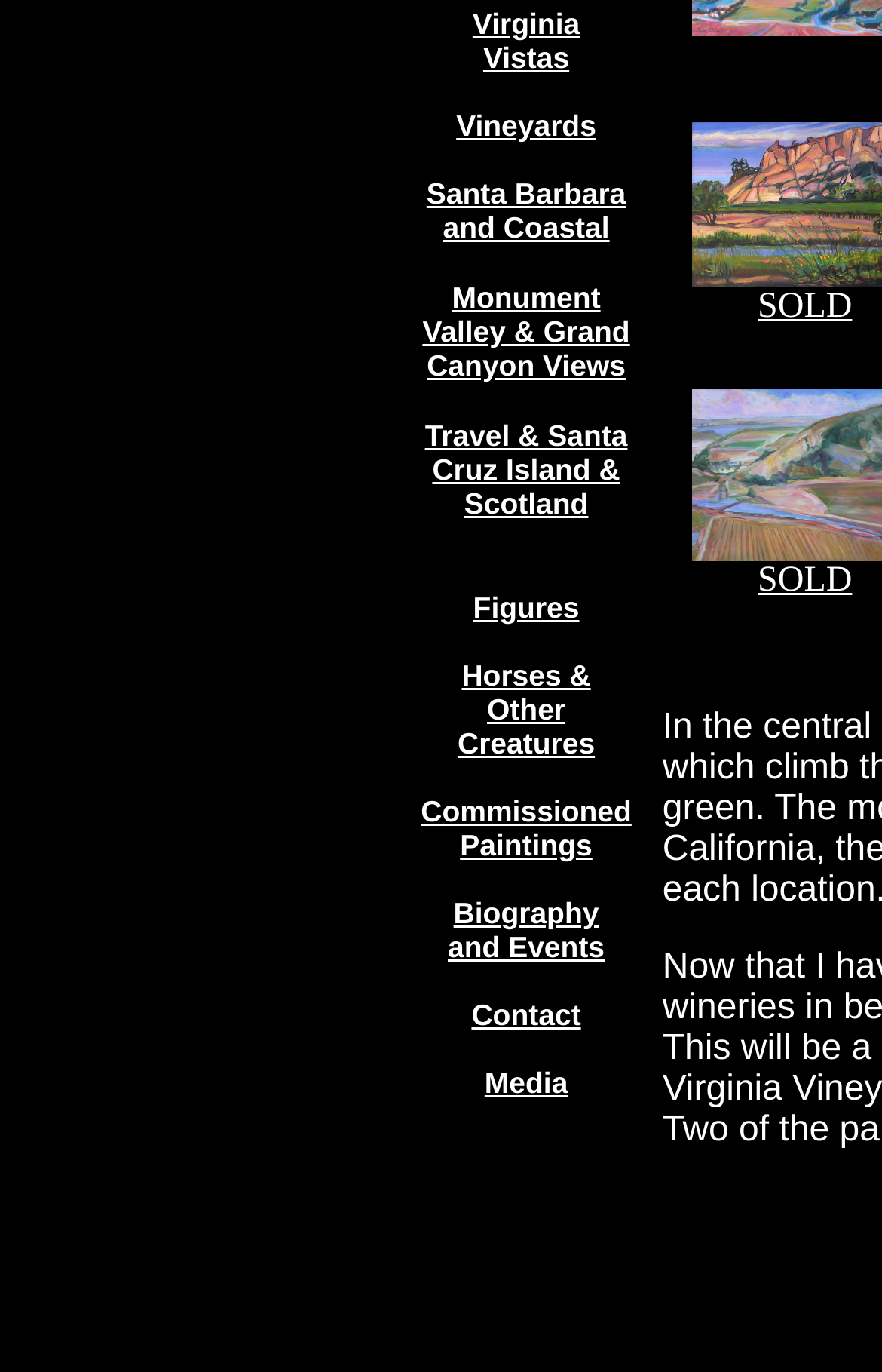Provide the bounding box for the UI element matching this description: "Contact".

[0.535, 0.727, 0.659, 0.752]